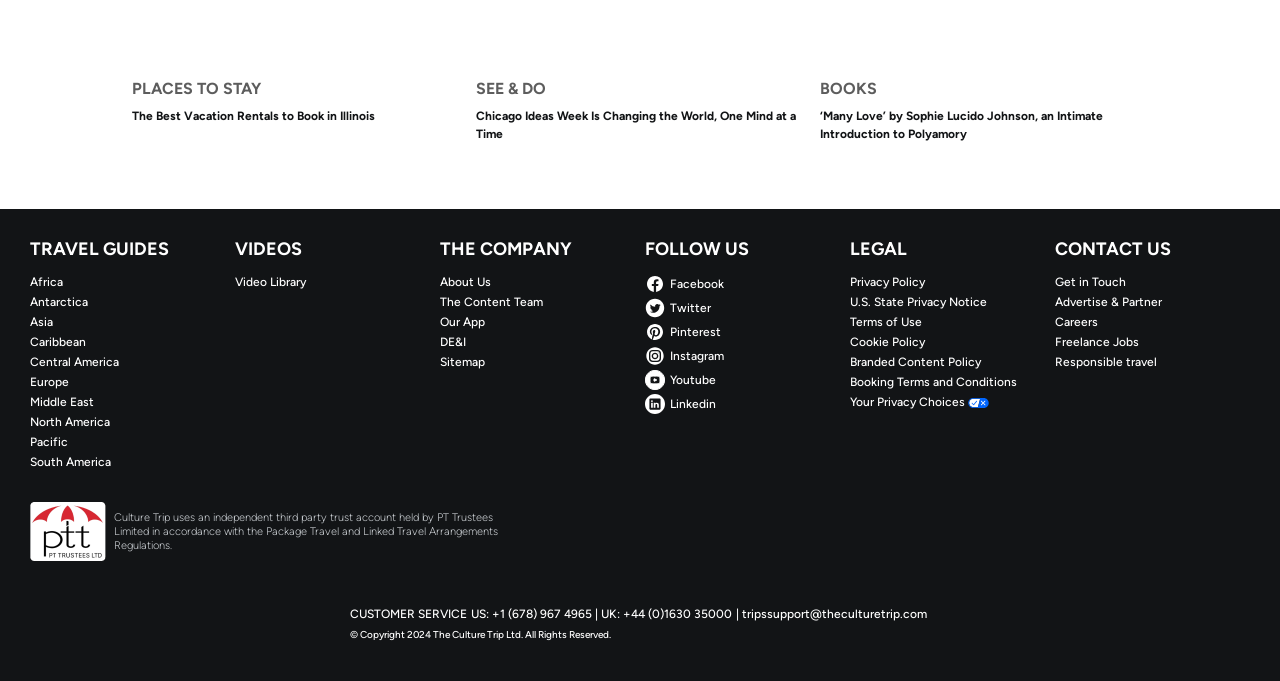What is the purpose of the 'BOOKS' section? Look at the image and give a one-word or short phrase answer.

To introduce books related to polyamory